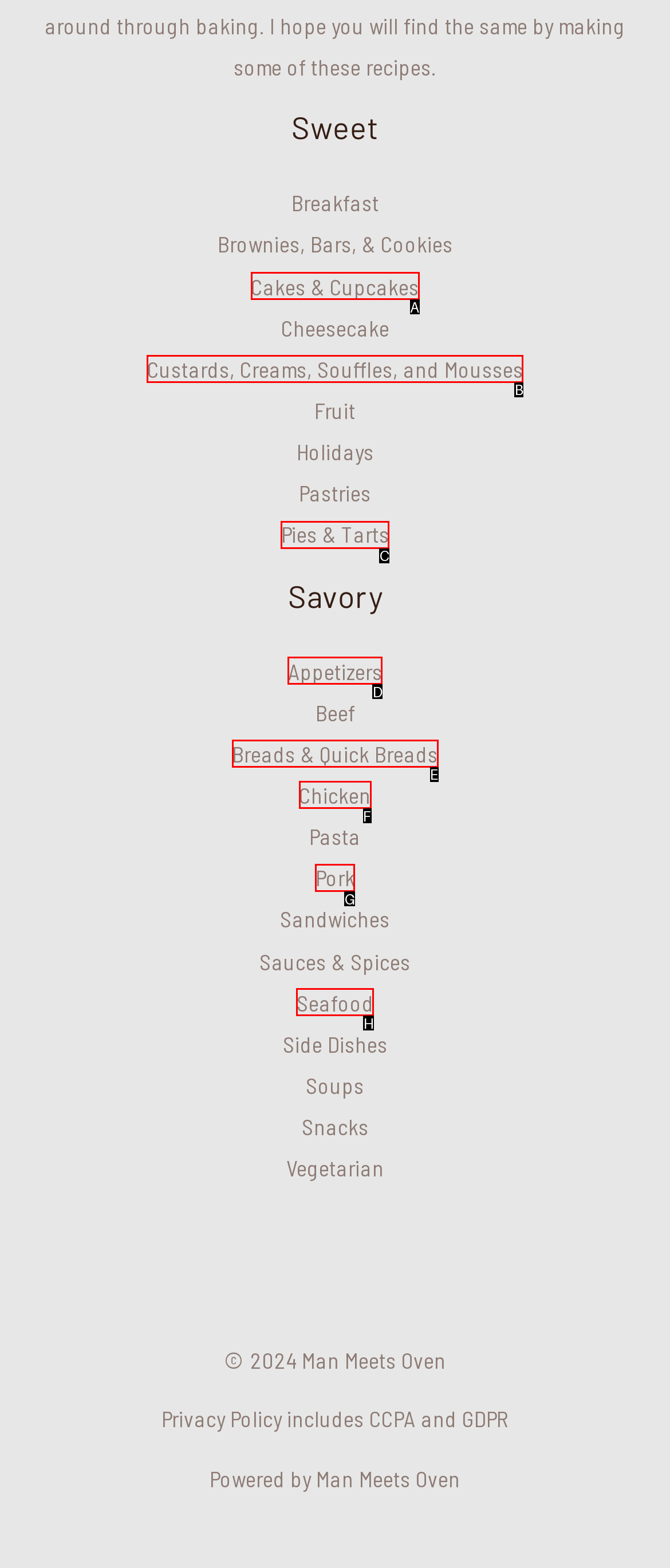Which UI element matches this description: ezbreezymoves@gmail.com?
Reply with the letter of the correct option directly.

None